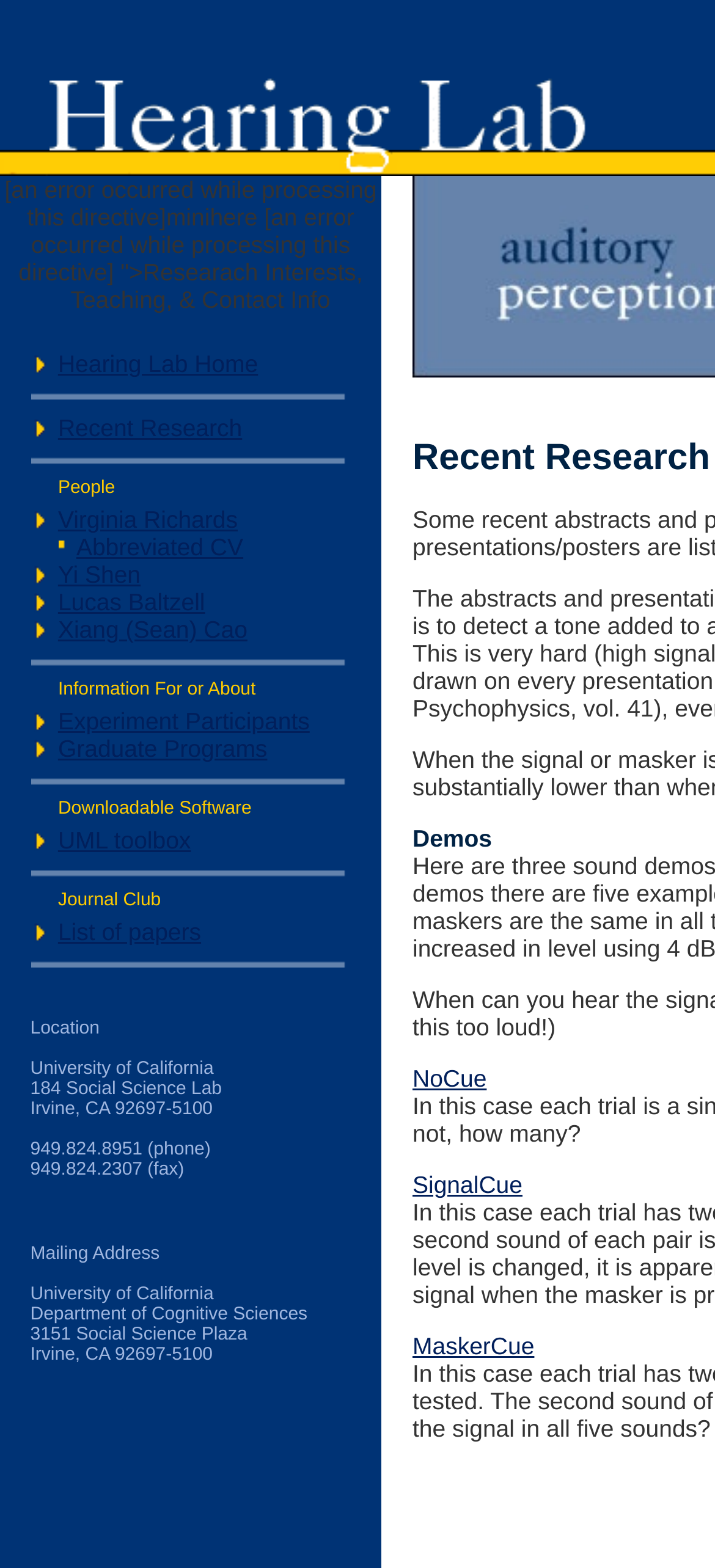Locate the bounding box of the UI element based on this description: "Virginia Richards". Provide four float numbers between 0 and 1 as [left, top, right, bottom].

[0.081, 0.323, 0.332, 0.34]